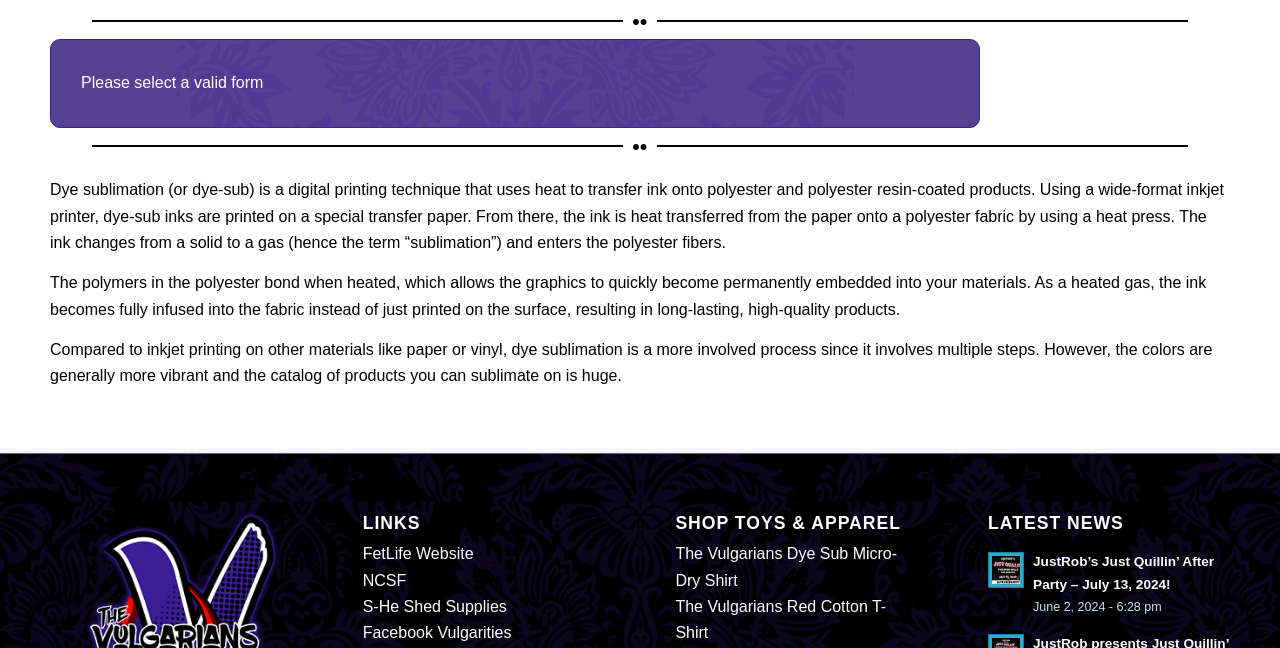How many links are under 'LINKS'?
Please answer using one word or phrase, based on the screenshot.

4